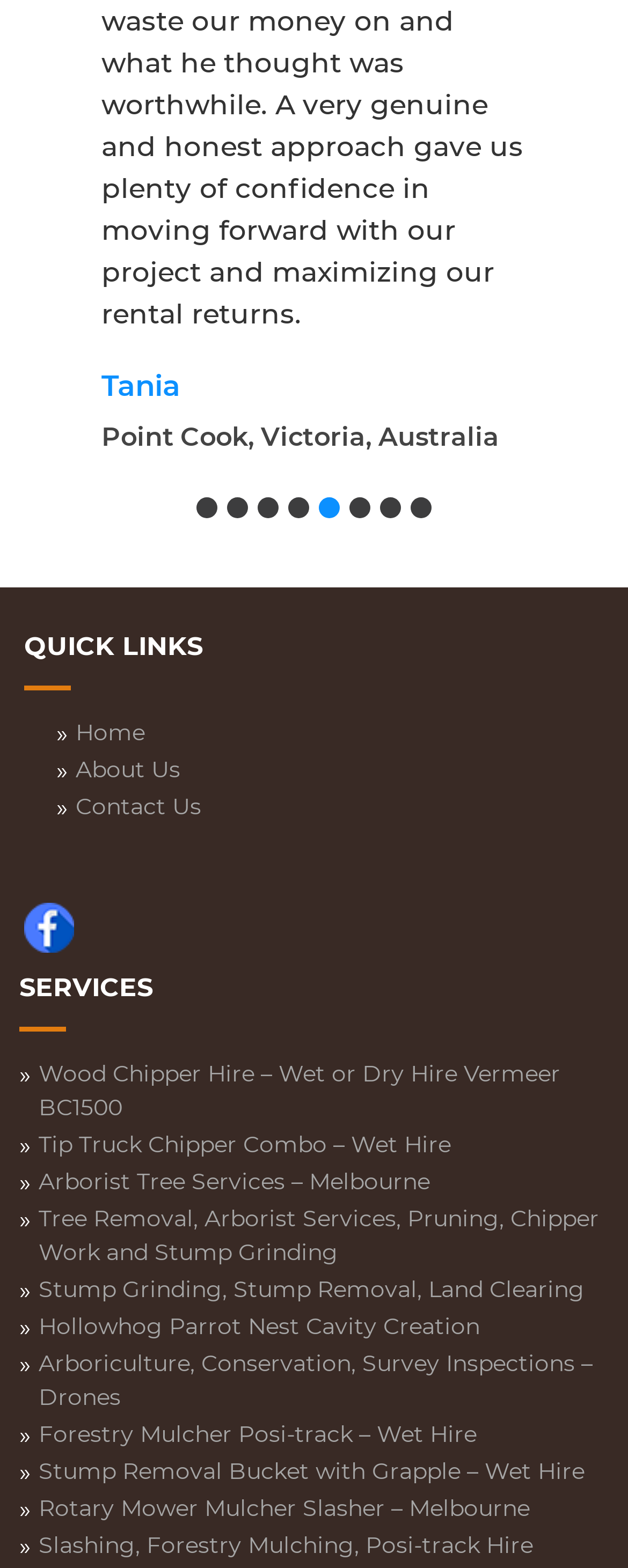Locate the bounding box coordinates of the clickable area to execute the instruction: "Contact Us". Provide the coordinates as four float numbers between 0 and 1, represented as [left, top, right, bottom].

[0.121, 0.505, 0.321, 0.524]